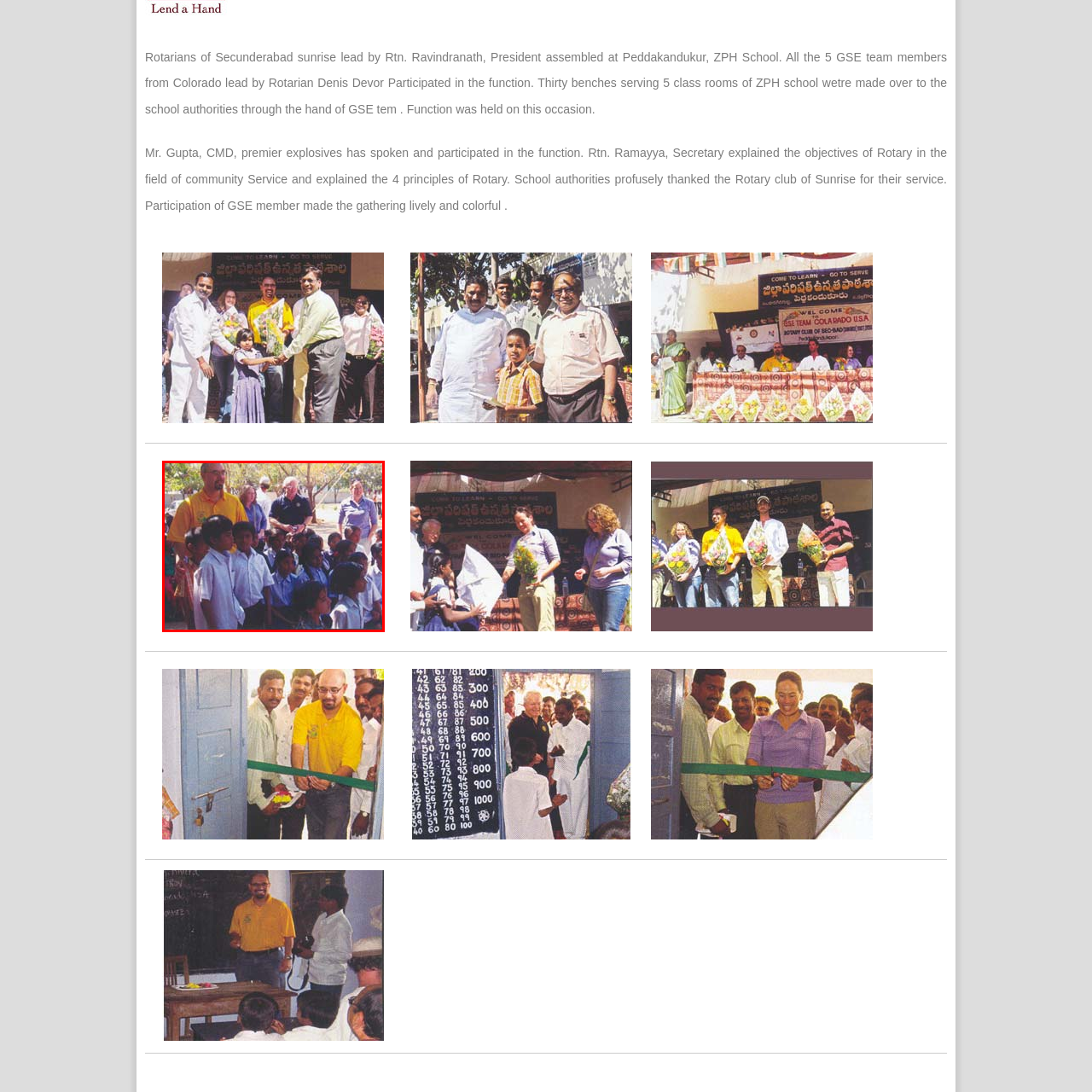Focus on the content within the red box and provide a succinct answer to this question using just one word or phrase: 
What did the Rotary Club provide to the school?

Benches for classrooms